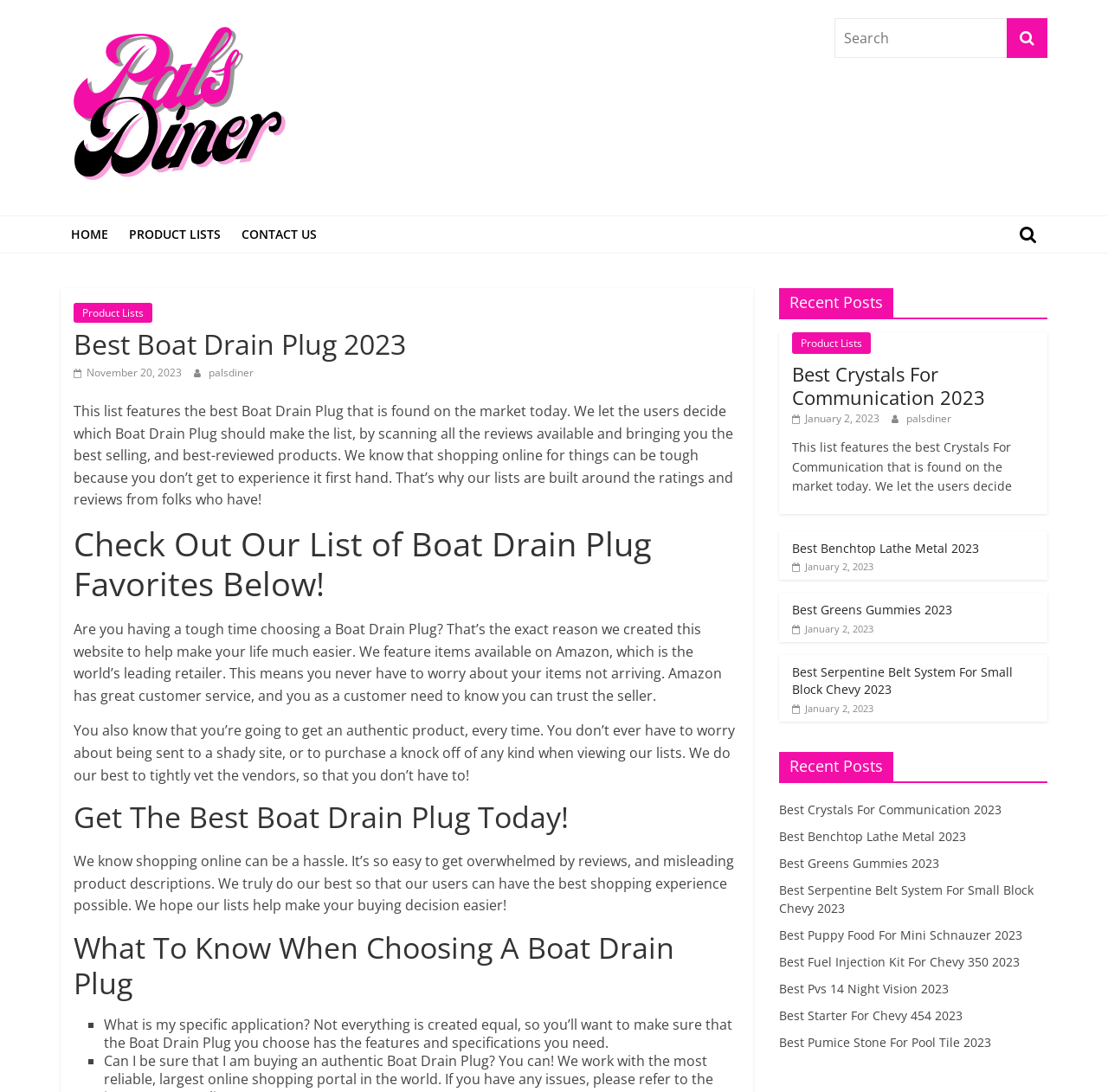Find the bounding box coordinates of the element I should click to carry out the following instruction: "Read recent posts".

[0.703, 0.264, 0.945, 0.292]